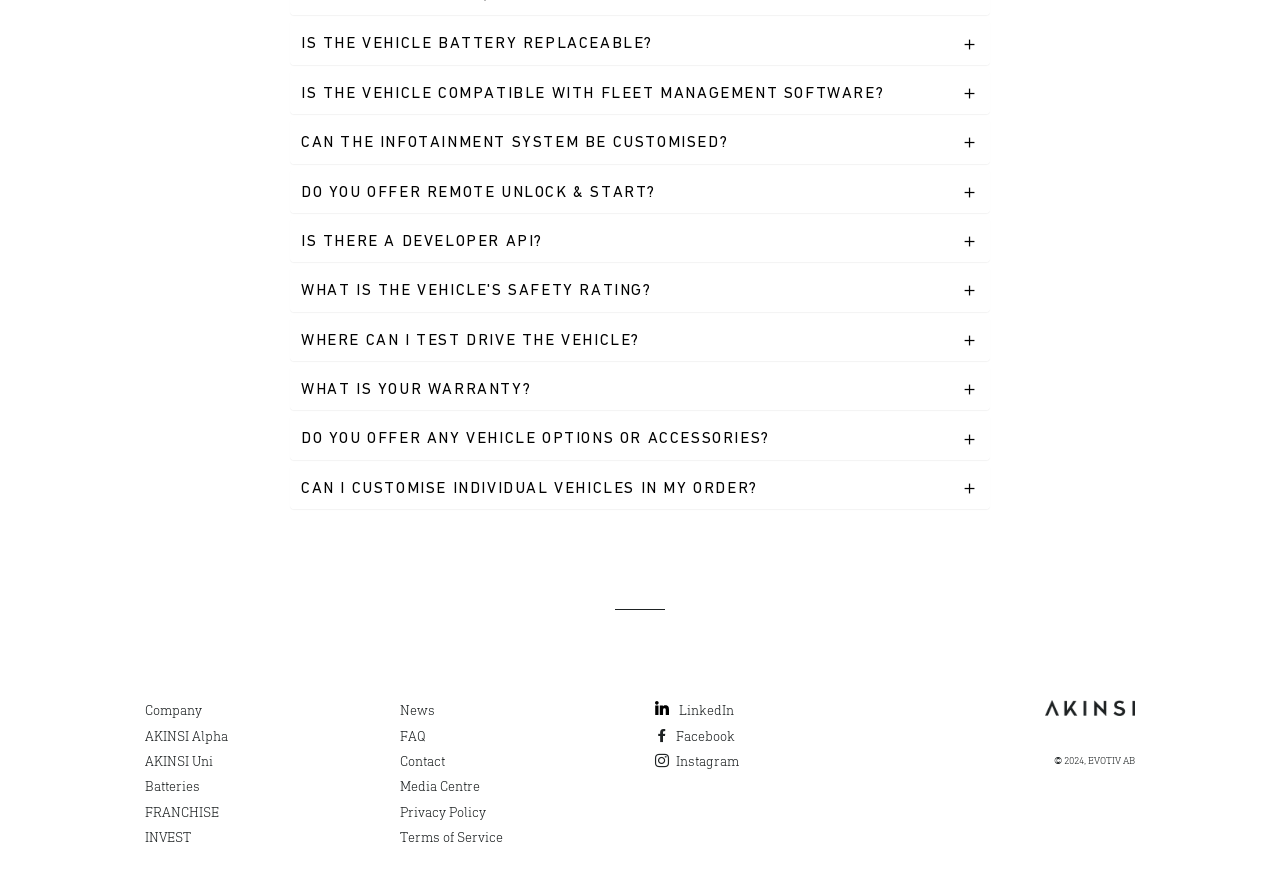Based on the element description Batteries, identify the bounding box coordinates for the UI element. The coordinates should be in the format (top-left x, top-left y, bottom-right x, bottom-right y) and within the 0 to 1 range.

[0.113, 0.871, 0.156, 0.889]